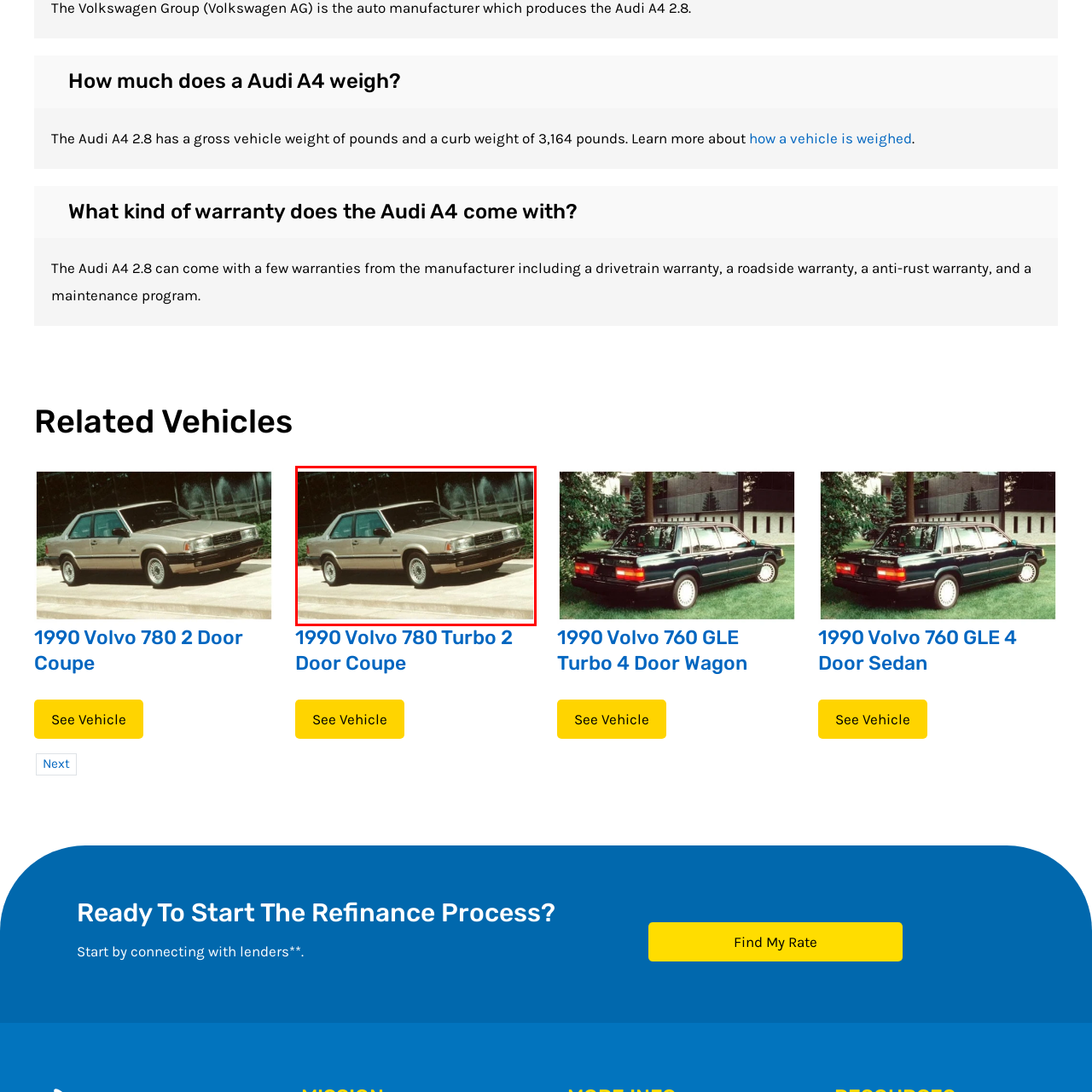Construct a detailed caption for the image enclosed in the red box.

This image features a 1990 Volvo 780 Turbo 2-Door Coupe, showcasing its distinctive style and design from the era. The car is parked on a concrete slab, with a backdrop that includes lush greenery and a softly flowing water fountain, adding a touch of elegance to the scene. The Volvo is painted in a subtle shade of gold, reflecting its luxurious appeal, and is characterized by its sleek coupe silhouette, decorative alloy wheels, and prominent front grille. This model exemplifies the combination of performance and sophistication that Volvo aimed for in its vehicles during the early 1990s.